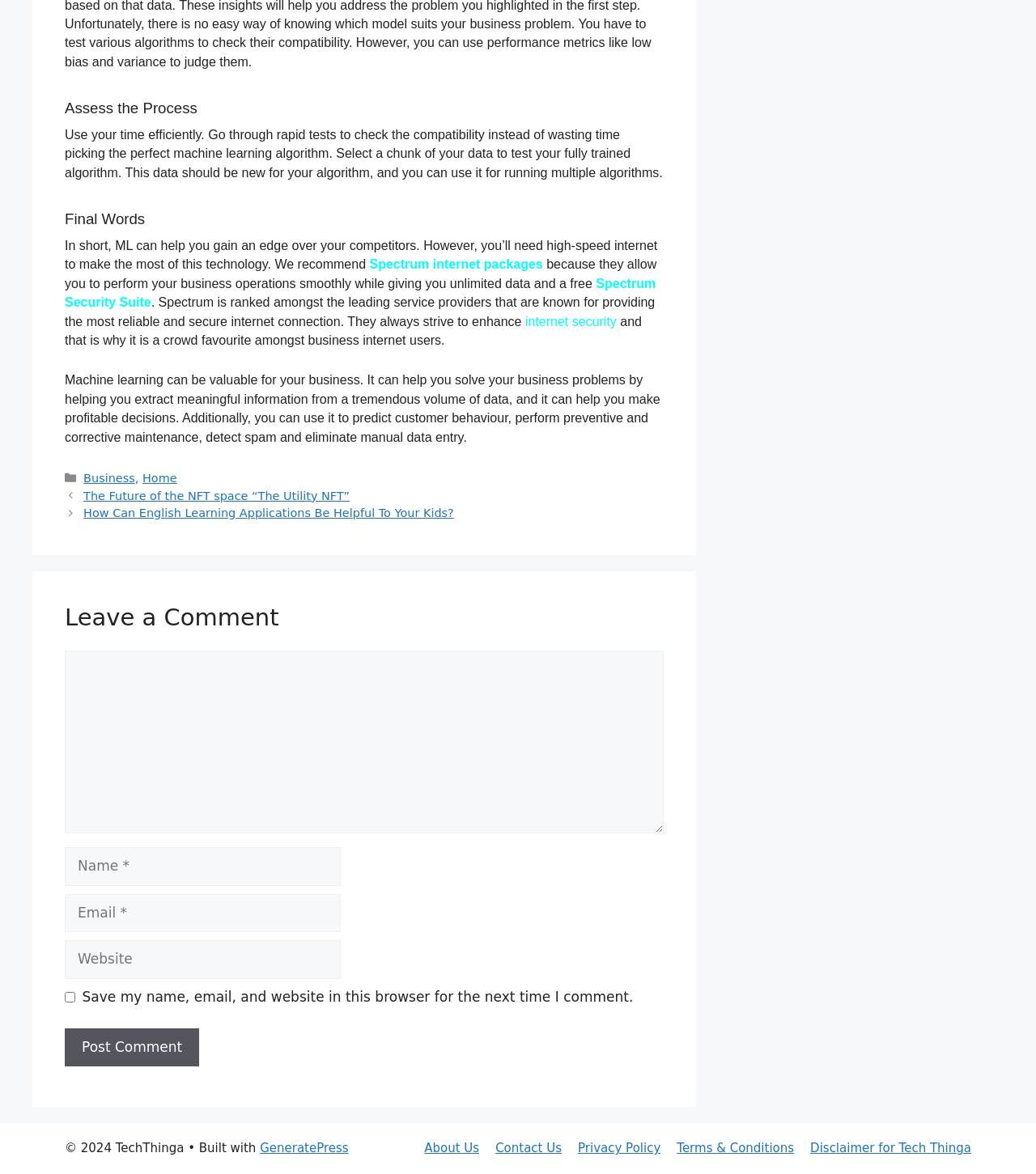What is recommended for high-speed internet?
Using the information from the image, provide a comprehensive answer to the question.

The webpage suggests that Spectrum internet packages are a good option for high-speed internet, as they provide unlimited data and a free Spectrum Security Suite, making them suitable for business operations.